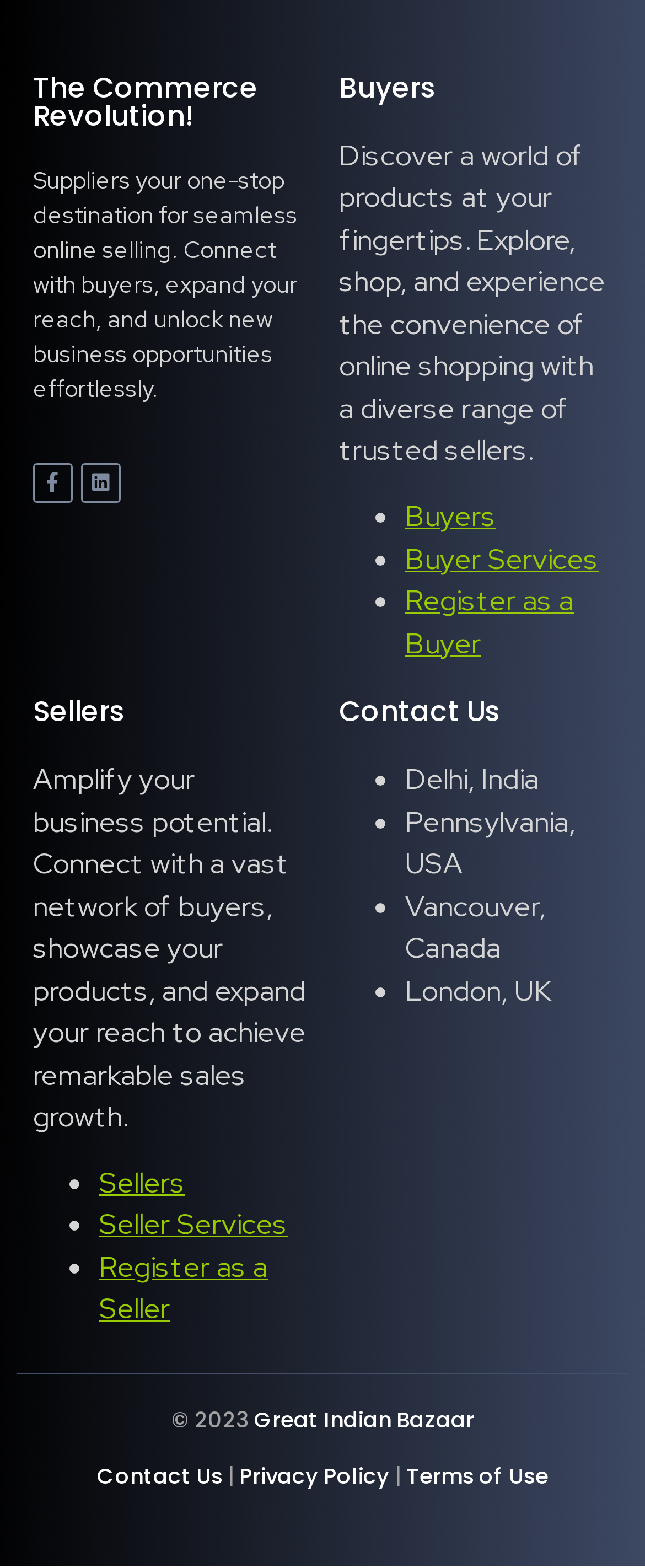Find the bounding box coordinates of the UI element according to this description: "Seller Services".

[0.154, 0.769, 0.446, 0.793]